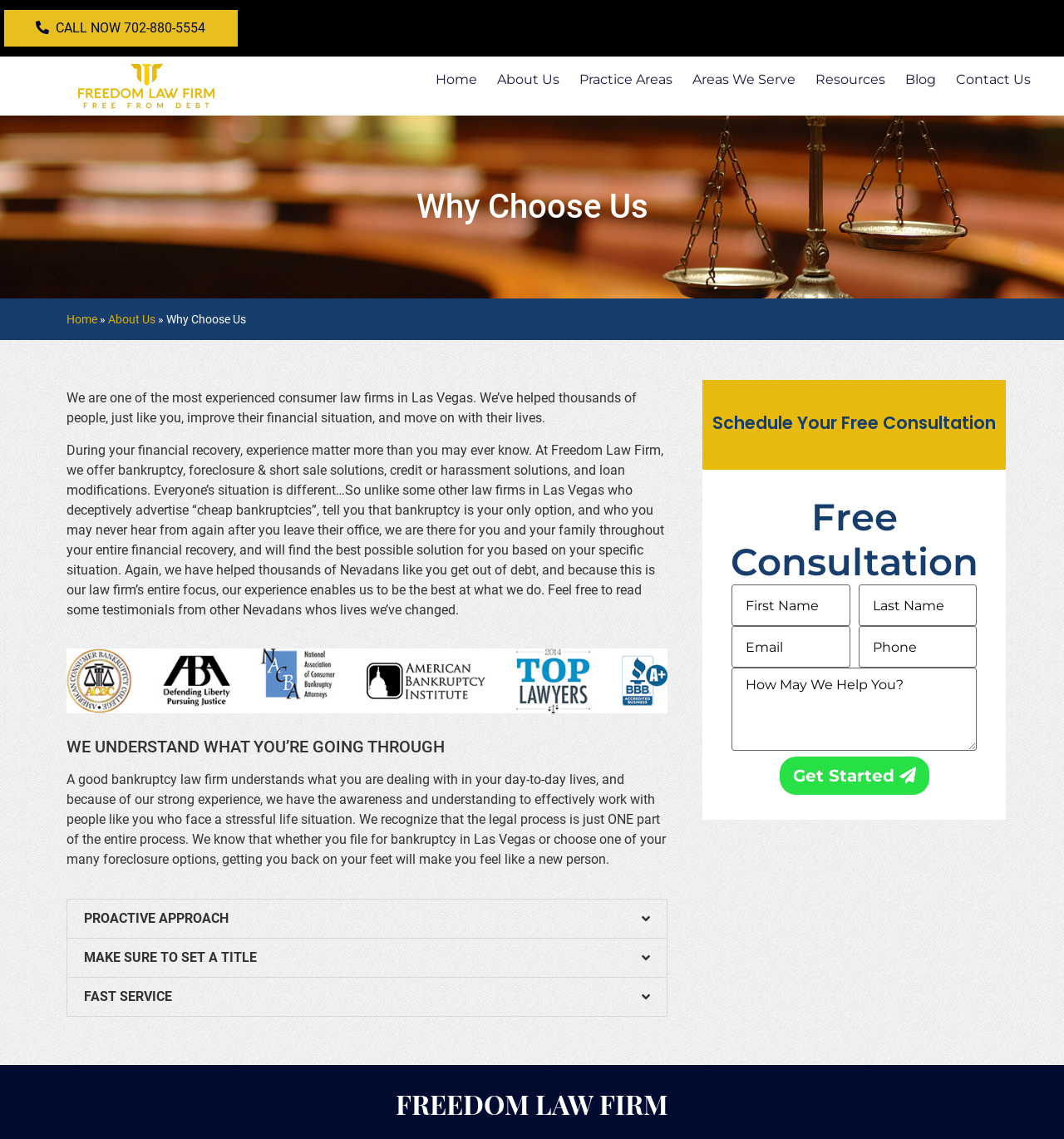Provide your answer to the question using just one word or phrase: What is the purpose of the contact form on the webpage?

To schedule a free consultation